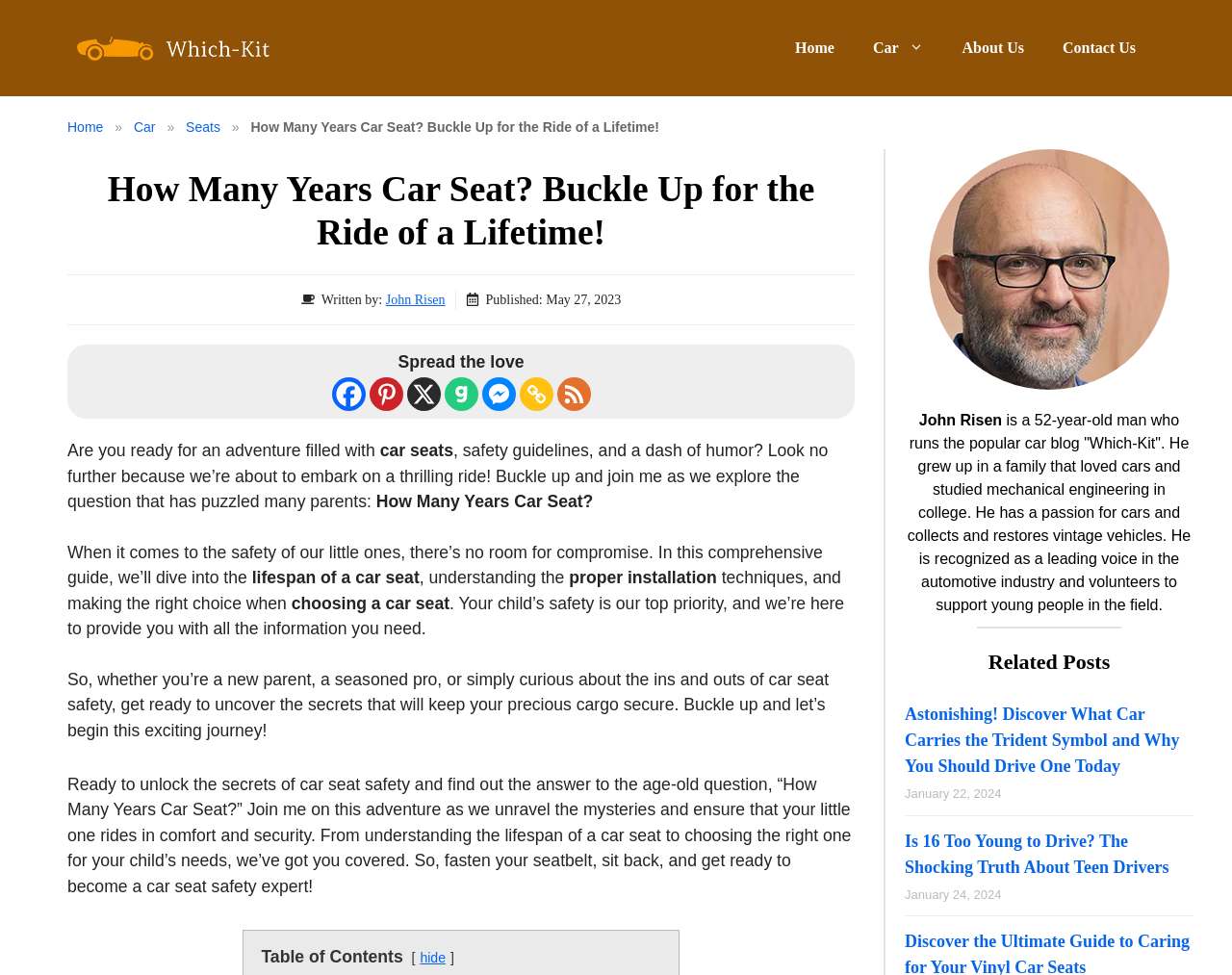Look at the image and answer the question in detail:
What is the topic of the article?

I inferred the topic by reading the static text elements within the article, which mention car seats, safety guidelines, and humor.